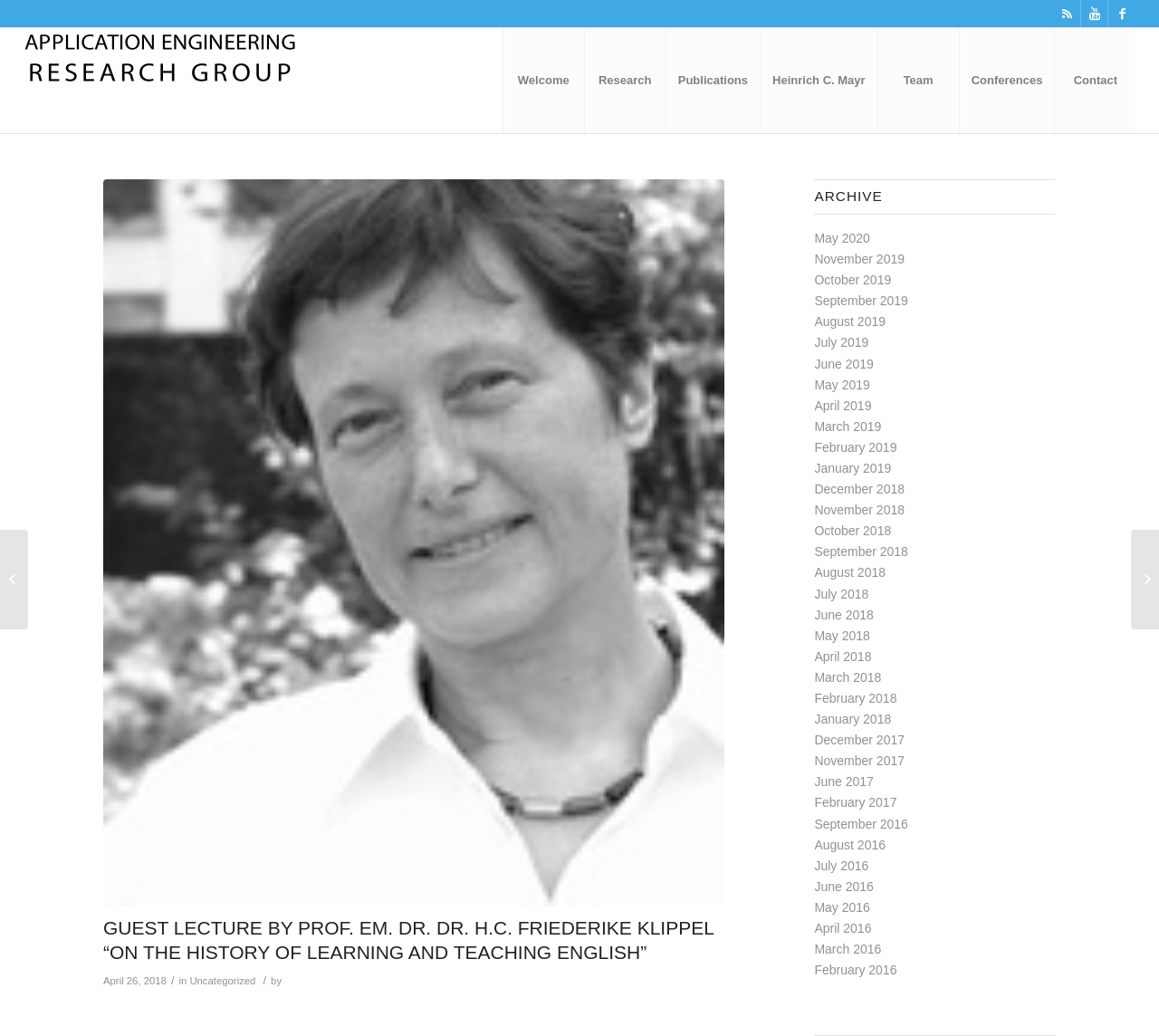Can you determine the main header of this webpage?

GUEST LECTURE BY PROF. EM. DR. DR. H.C. FRIEDERIKE KLIPPEL “ON THE HISTORY OF LEARNING AND TEACHING ENGLISH”